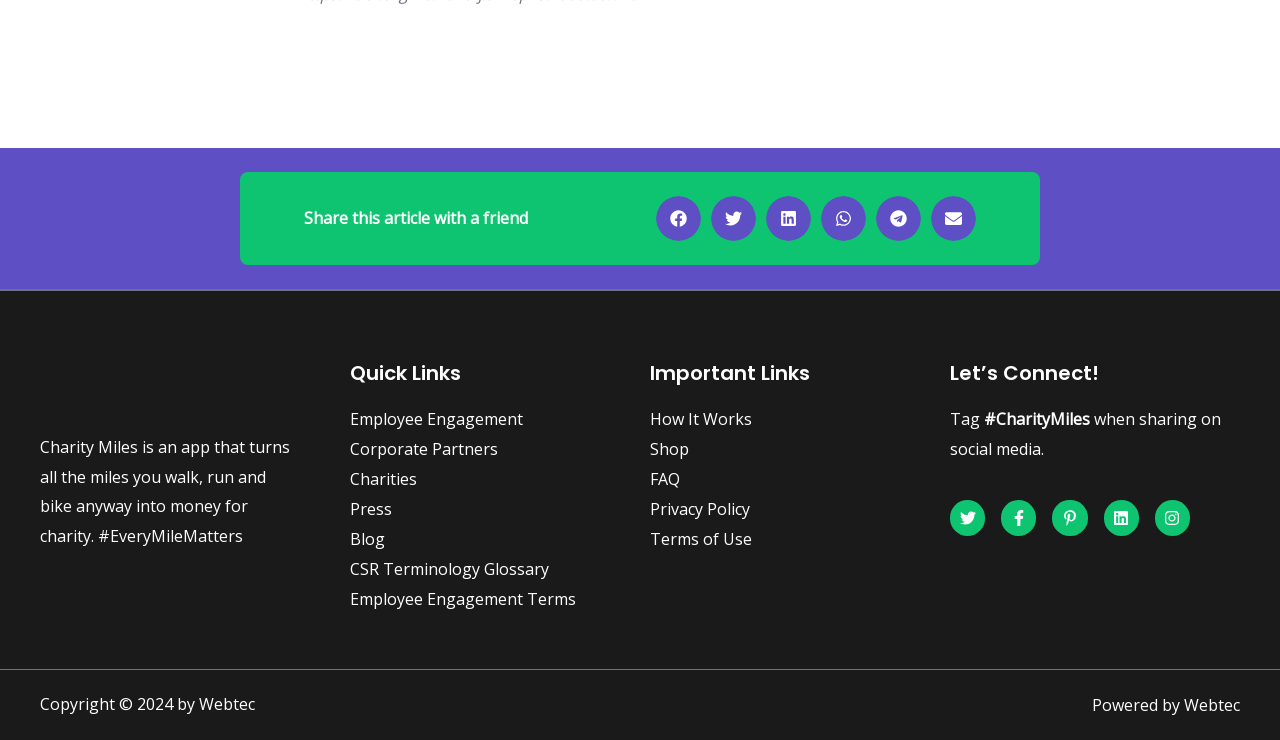Using the information in the image, give a comprehensive answer to the question: 
How many links are listed under 'Quick Links'?

Under the heading 'Quick Links', there are six links listed, which are Employee Engagement, Corporate Partners, Charities, Press, Blog, and CSR Terminology Glossary.